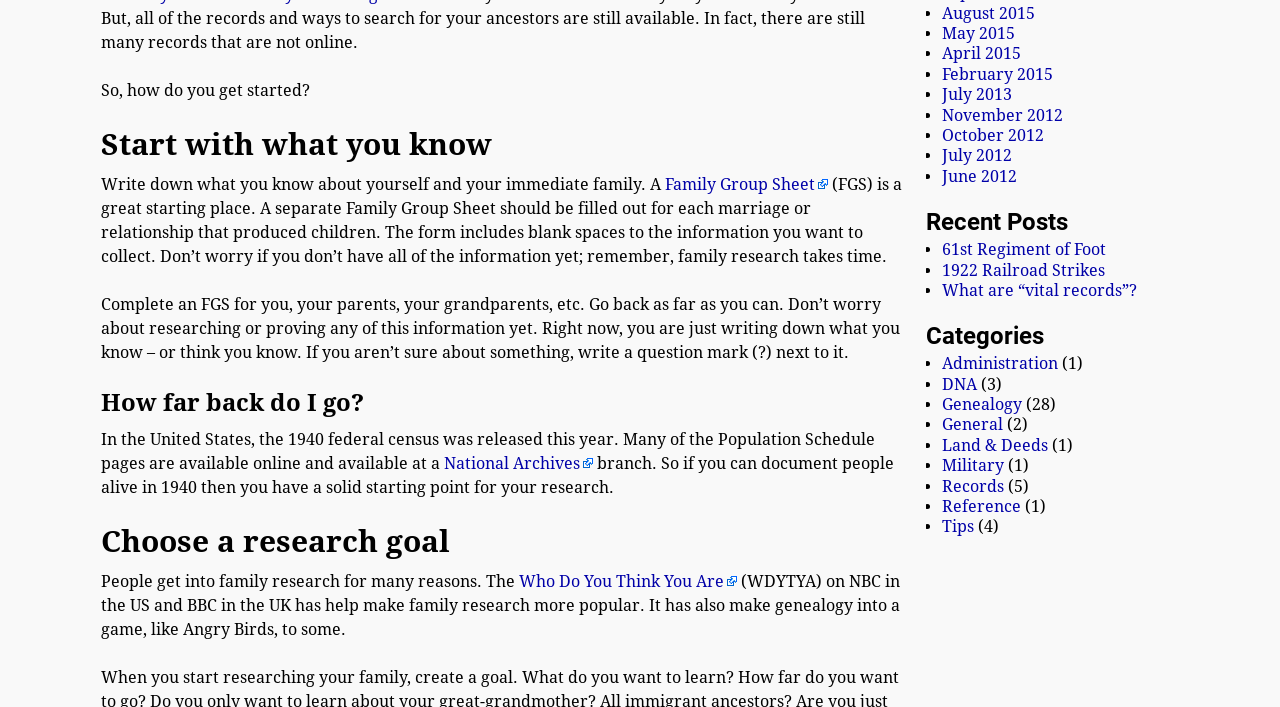Can you find the bounding box coordinates for the UI element given this description: "61st Regiment of Foot"? Provide the coordinates as four float numbers between 0 and 1: [left, top, right, bottom].

[0.736, 0.34, 0.864, 0.367]